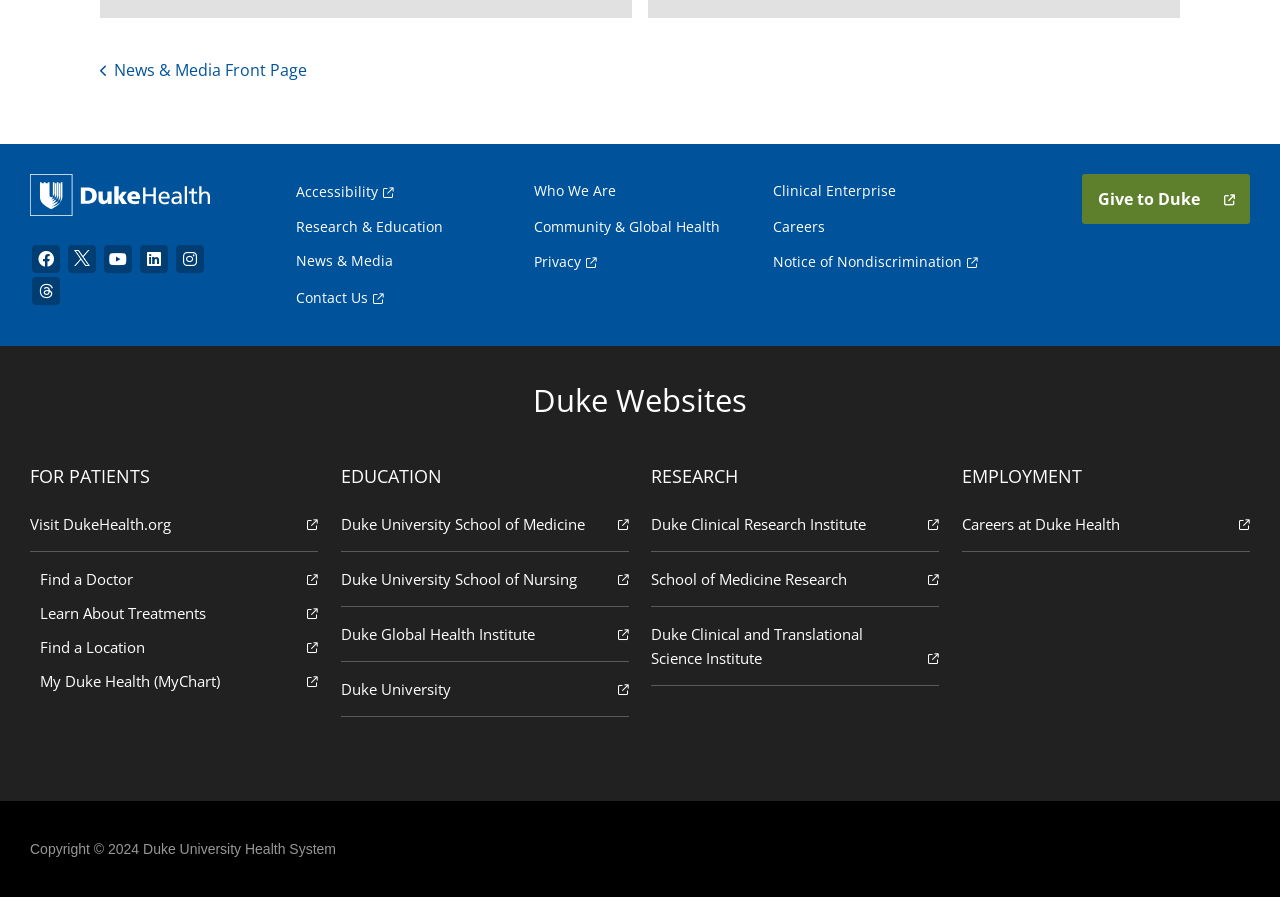Identify the bounding box coordinates for the element you need to click to achieve the following task: "Visit DukeHealth.org". The coordinates must be four float values ranging from 0 to 1, formatted as [left, top, right, bottom].

[0.023, 0.554, 0.248, 0.616]